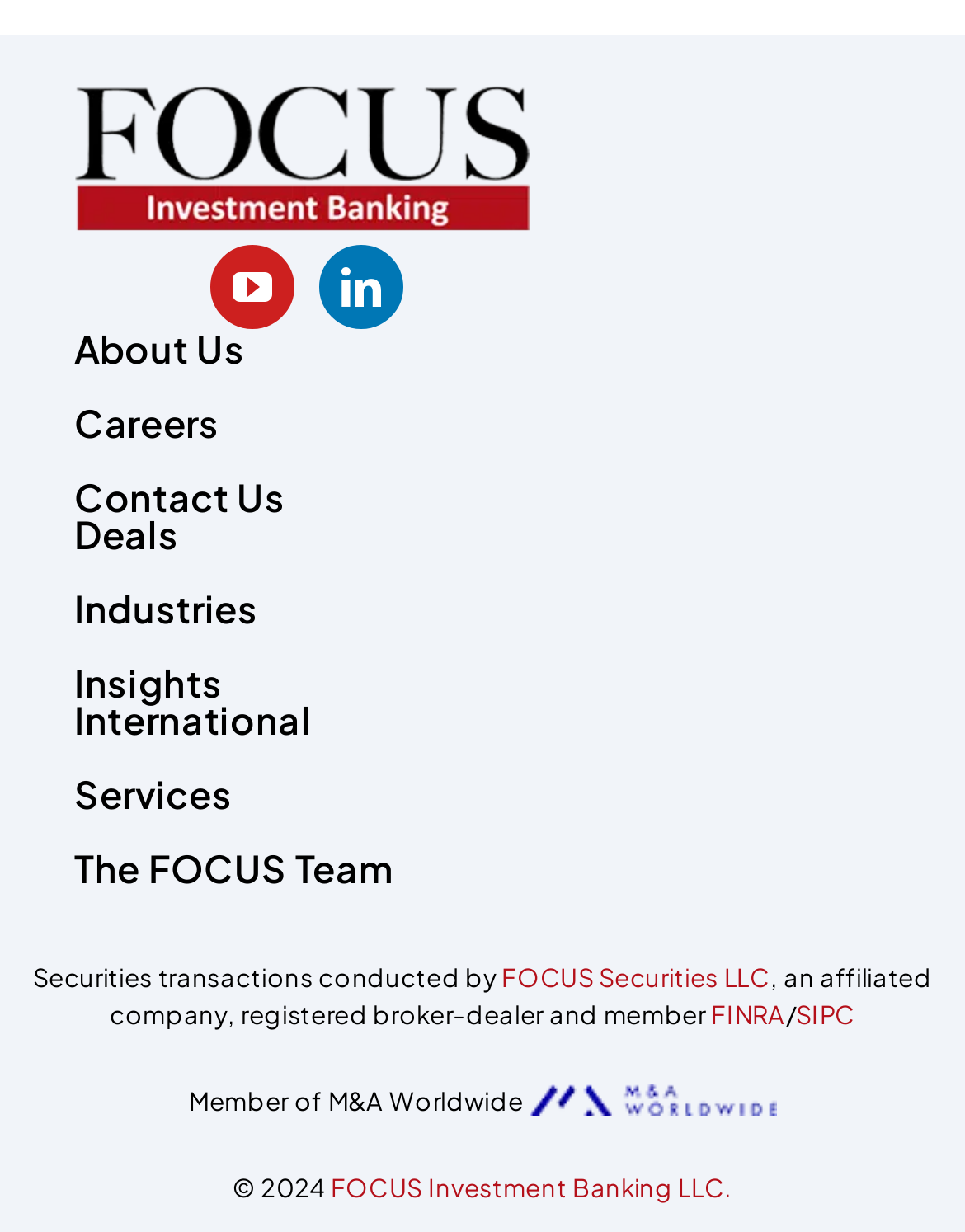Please identify the bounding box coordinates of the element that needs to be clicked to perform the following instruction: "go to concert photography".

None